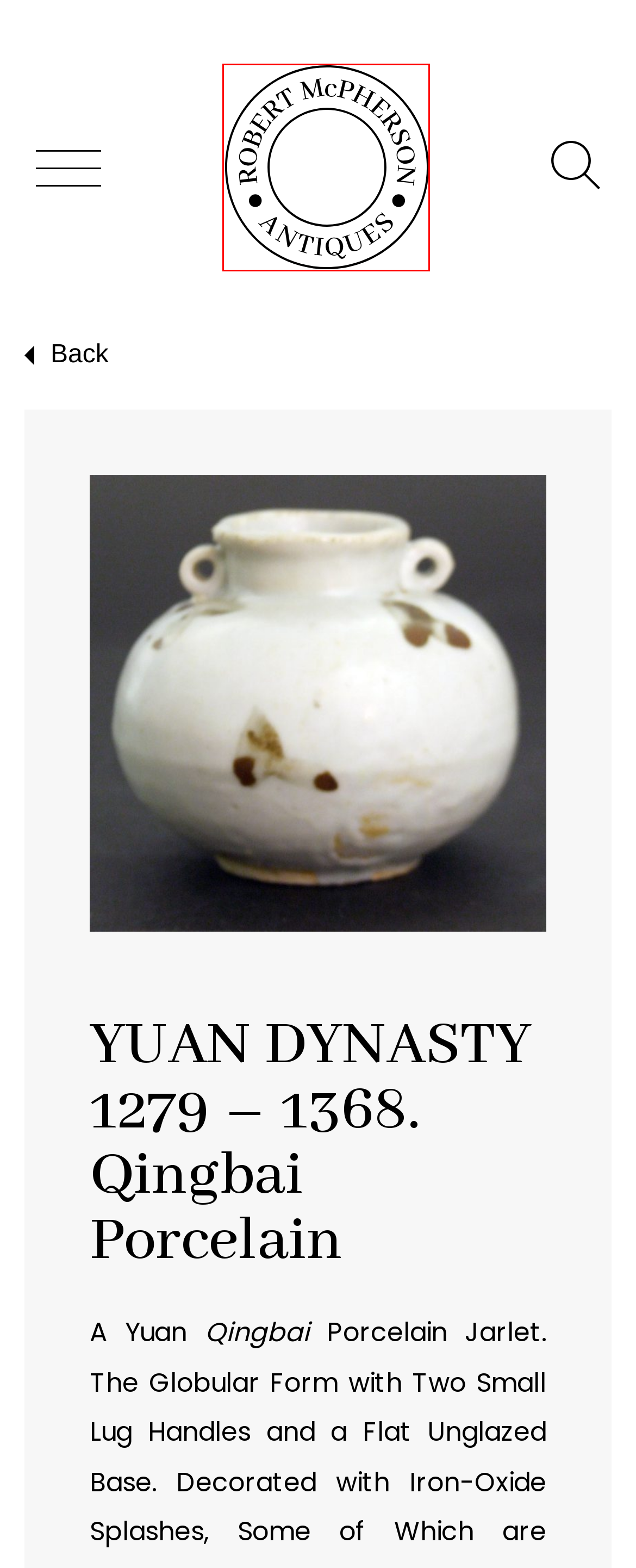Review the screenshot of a webpage which includes a red bounding box around an element. Select the description that best fits the new webpage once the element in the bounding box is clicked. Here are the candidates:
A. EUROPEAN and EUROPEAN DECORATION Archives - Robert McPherson Antiques
B. SOLD ARCHIVE Archives - Robert McPherson Antiques
C. Contact - Robert McPherson Antiques
D. RECENTLY ADDED Archives - Robert McPherson Antiques
E. Our Catalogue of Antique Ceramics - Robert McPherson Antiques
F. JAPANESE PORCELAIN and POTTERY Archives - Robert McPherson Antiques
G. CHINESE CERAMICS Archives - Robert McPherson Antiques
H. Home - Robert McPherson Antiques

H